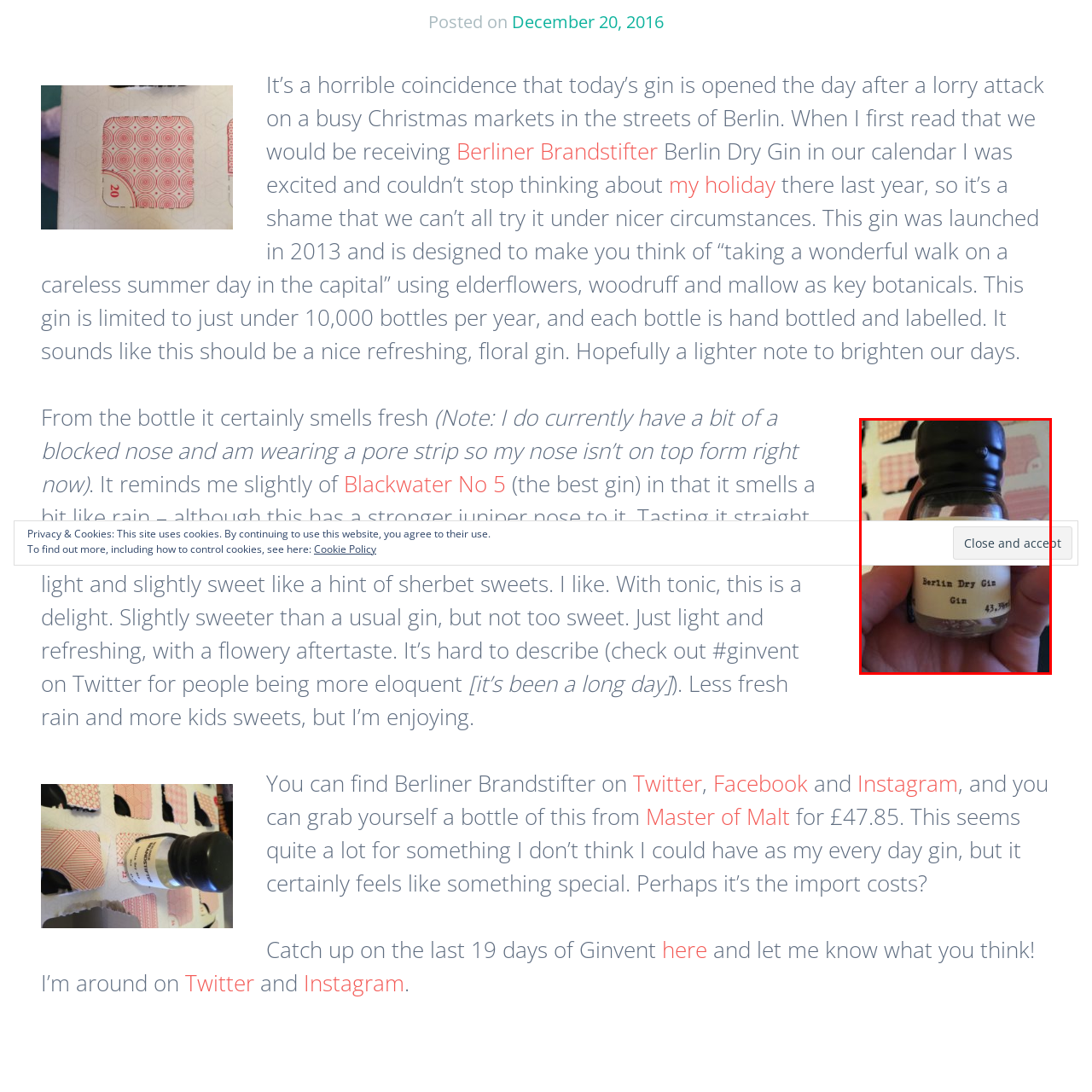Analyze the image surrounded by the red outline and answer the ensuing question with as much detail as possible based on the image:
What is the color of the bottle cap?

The bottle cap is described as being black, which suggests that it provides a contrasting visual element to the pastel-colored background and the clear glass bottle.